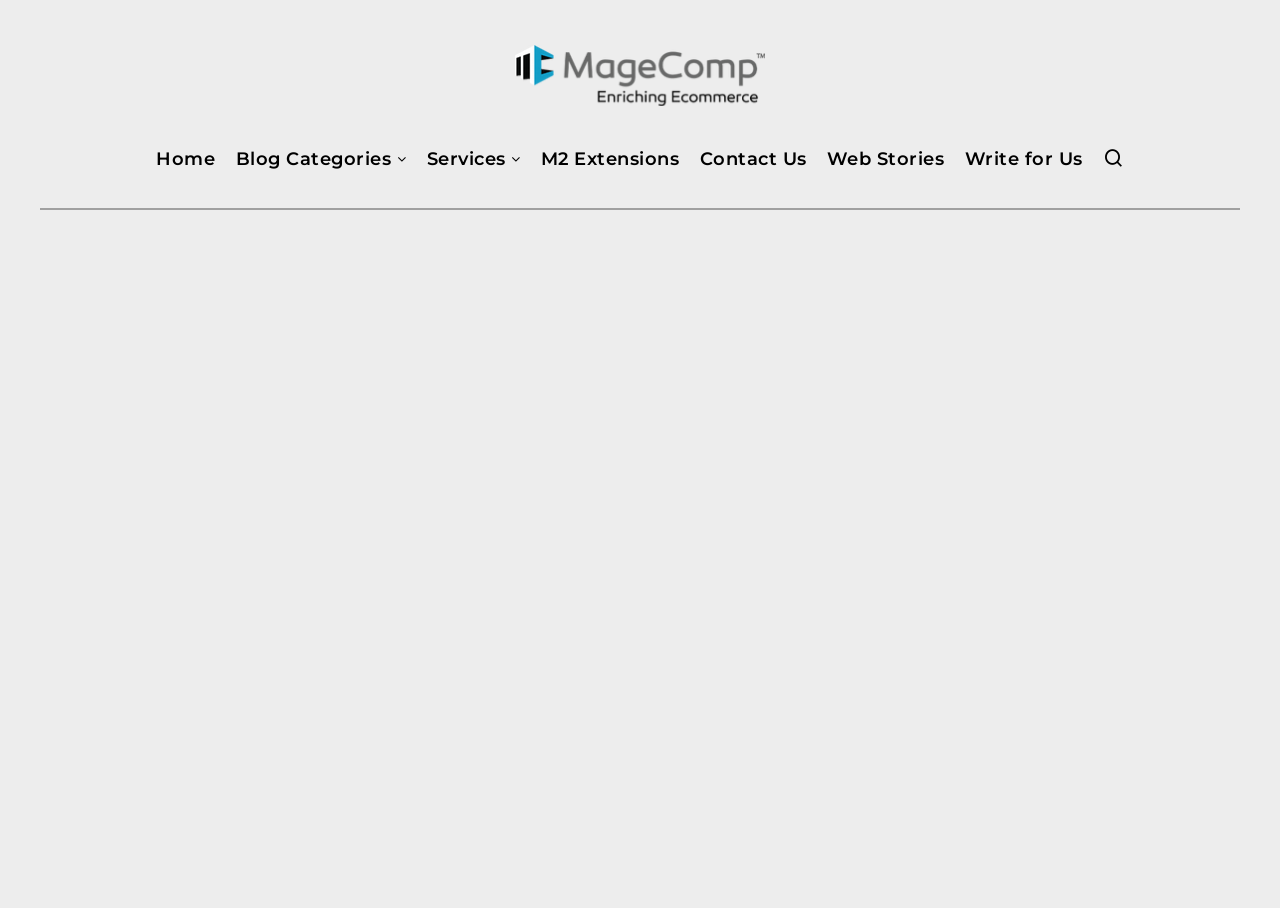Can you specify the bounding box coordinates of the area that needs to be clicked to fulfill the following instruction: "contact us"?

[0.547, 0.161, 0.63, 0.195]